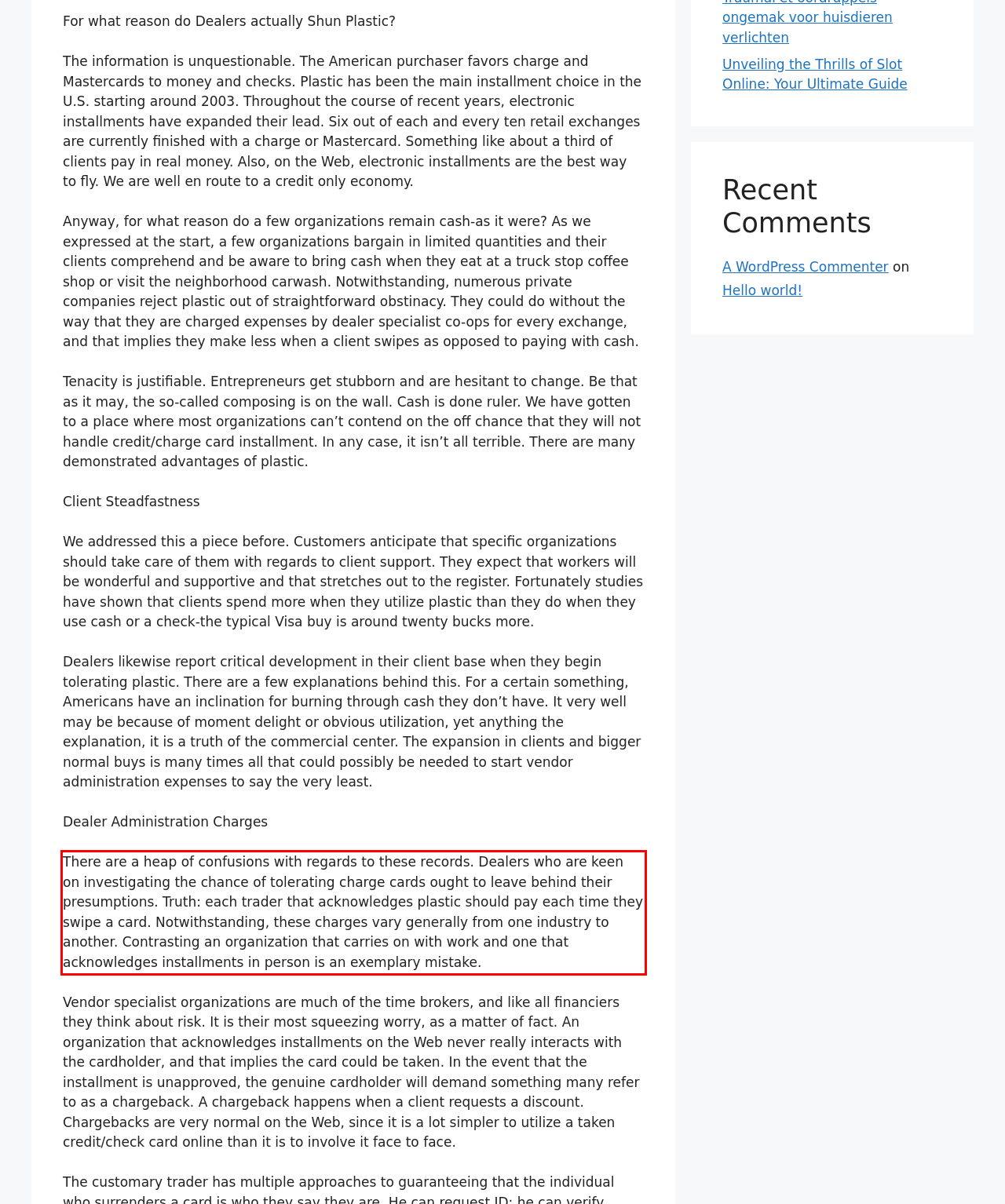You are presented with a screenshot containing a red rectangle. Extract the text found inside this red bounding box.

There are a heap of confusions with regards to these records. Dealers who are keen on investigating the chance of tolerating charge cards ought to leave behind their presumptions. Truth: each trader that acknowledges plastic should pay each time they swipe a card. Notwithstanding, these charges vary generally from one industry to another. Contrasting an organization that carries on with work and one that acknowledges installments in person is an exemplary mistake.